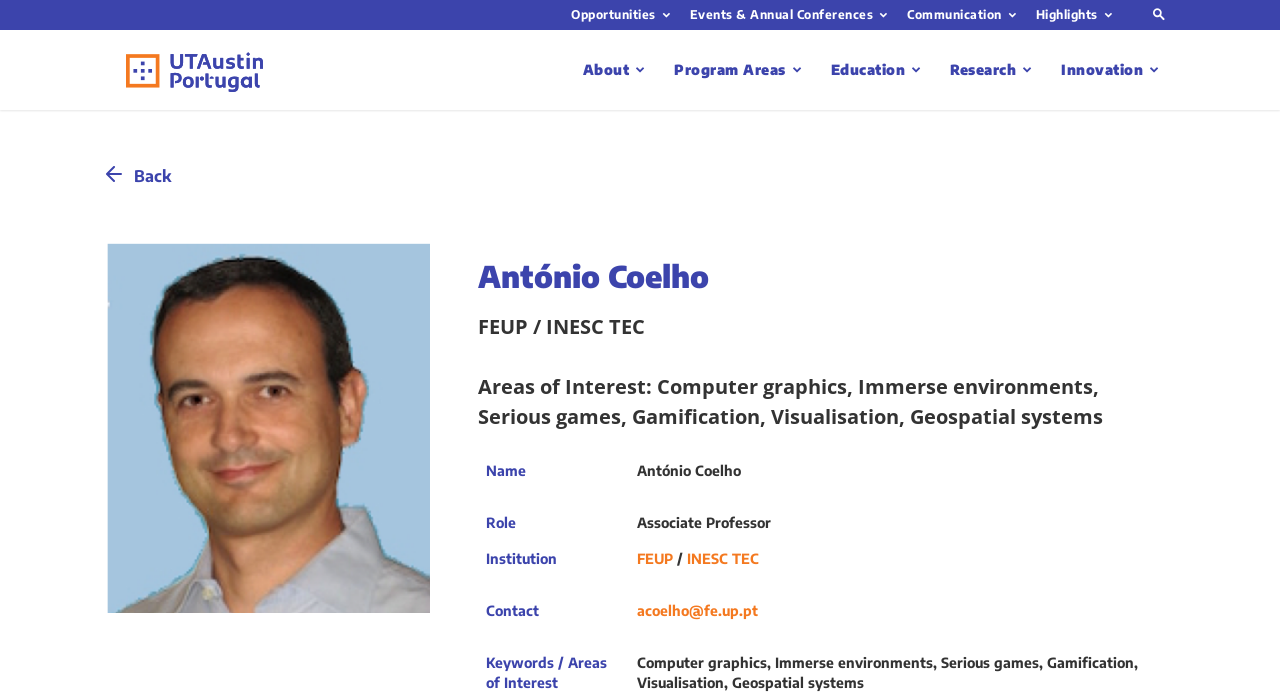Pinpoint the bounding box coordinates of the element you need to click to execute the following instruction: "Click the UT Austin Portugal logo". The bounding box should be represented by four float numbers between 0 and 1, in the format [left, top, right, bottom].

[0.098, 0.043, 0.205, 0.159]